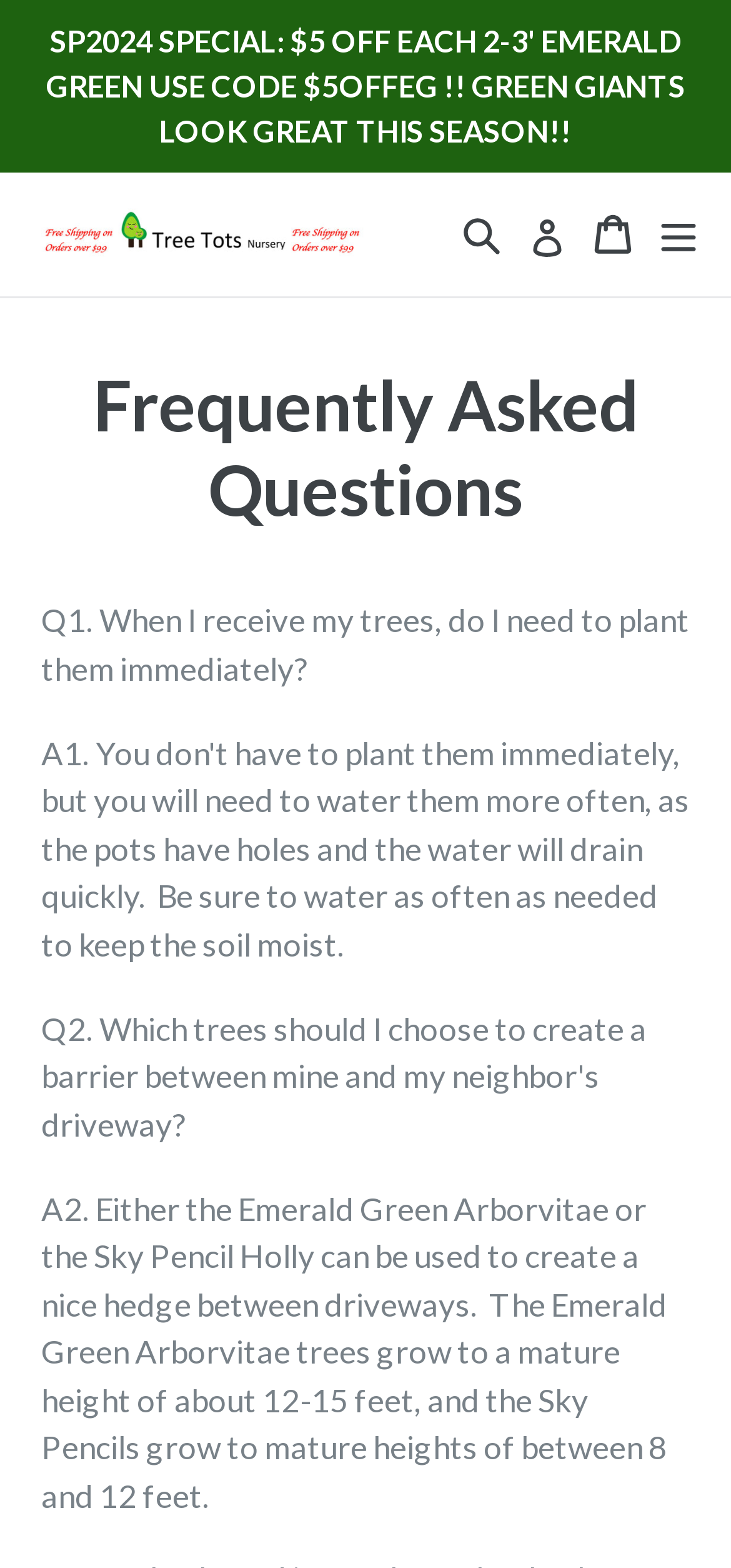How many links are there in the top navigation bar? From the image, respond with a single word or brief phrase.

3